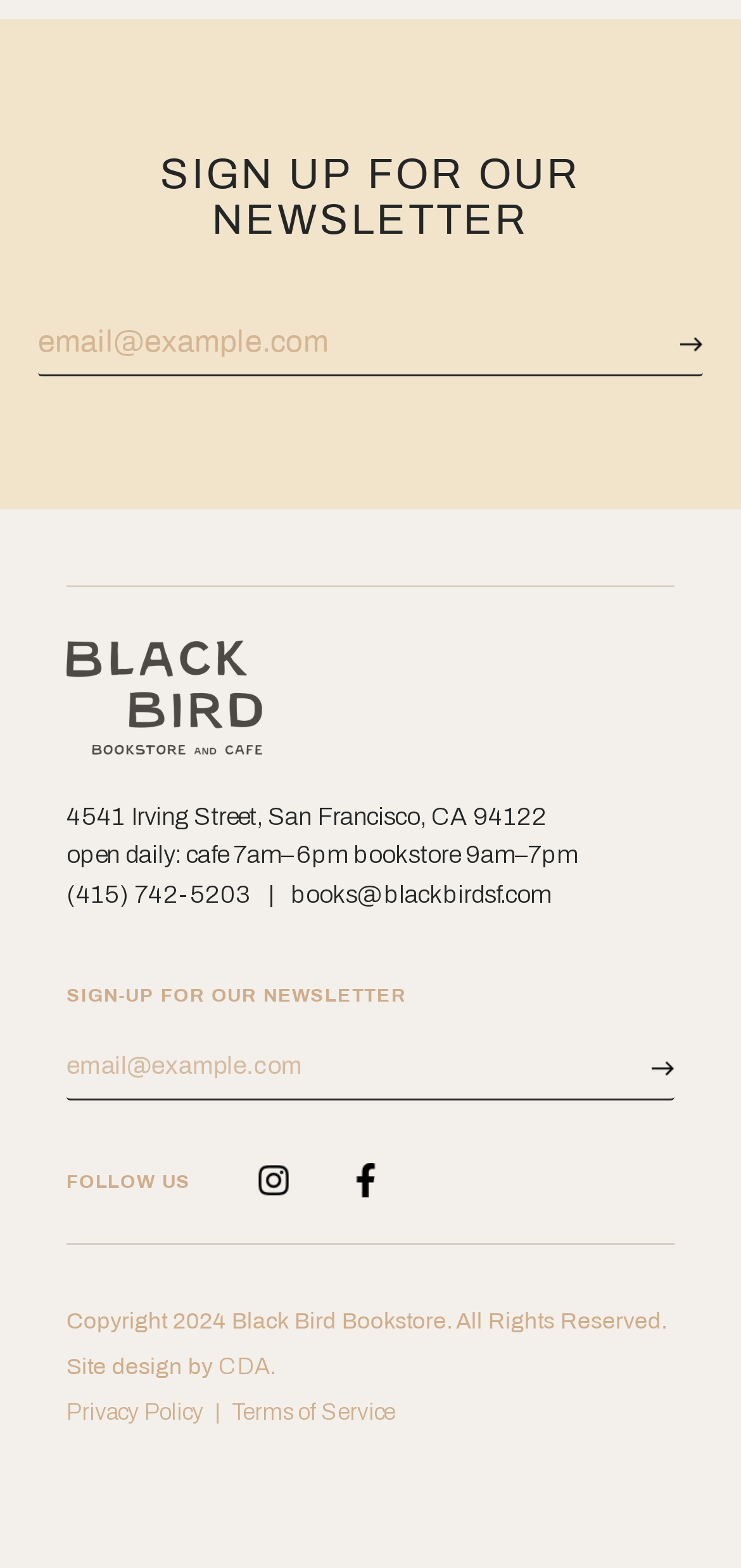Please determine the bounding box coordinates for the UI element described here. Use the format (top-left x, top-left y, bottom-right x, bottom-right y) with values bounded between 0 and 1: Terms of Service

[0.313, 0.893, 0.533, 0.91]